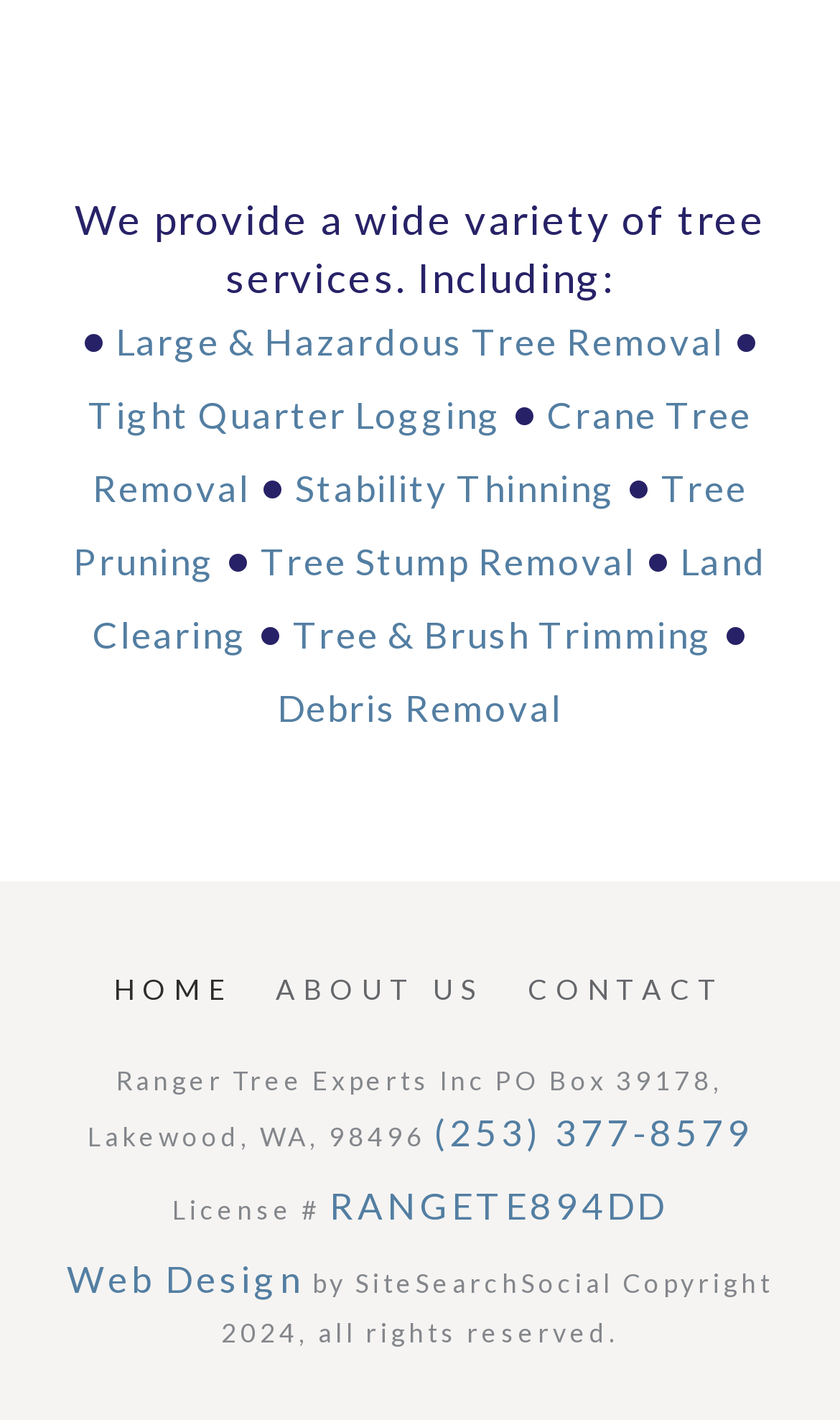Find the bounding box coordinates of the element you need to click on to perform this action: 'Learn about Tree Pruning'. The coordinates should be represented by four float values between 0 and 1, in the format [left, top, right, bottom].

[0.087, 0.328, 0.89, 0.411]